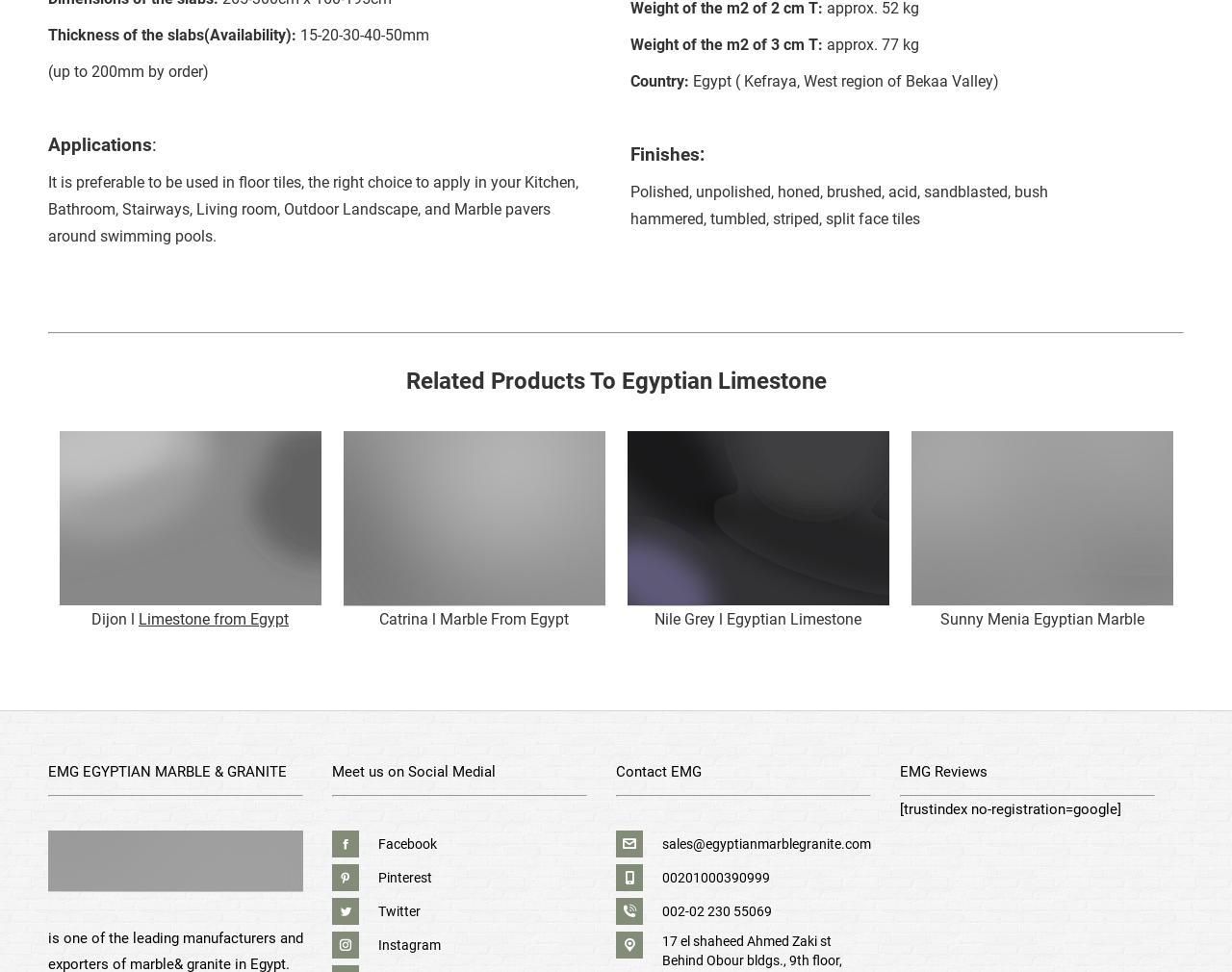Predict the bounding box coordinates of the area that should be clicked to accomplish the following instruction: "View EMG reviews". The bounding box coordinates should consist of four float numbers between 0 and 1, i.e., [left, top, right, bottom].

[0.73, 0.824, 0.91, 0.842]